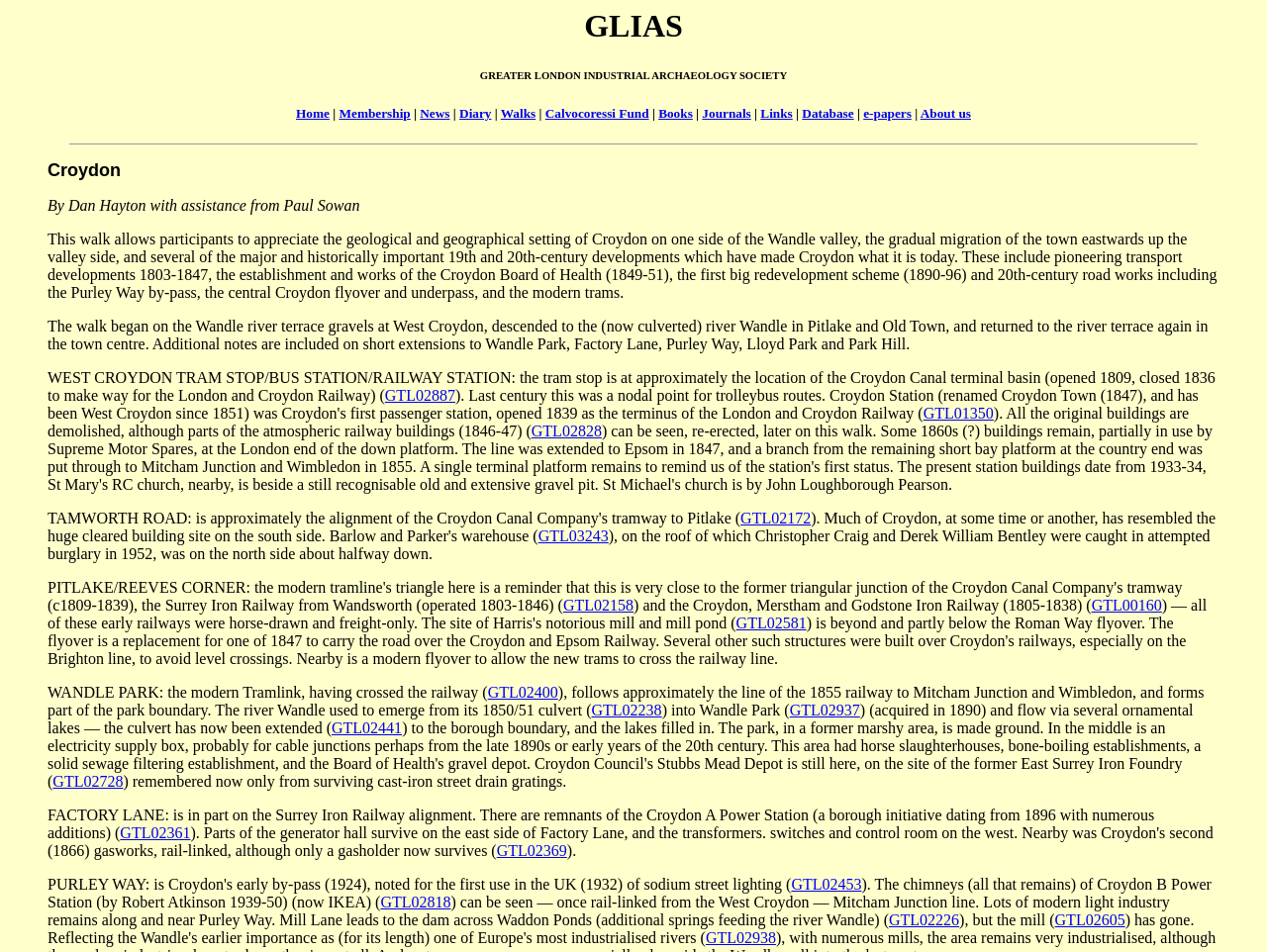What is the purpose of Wandle Park?
Kindly answer the question with as much detail as you can.

The purpose of Wandle Park can be inferred from the text description of the walk, which mentions that the modern Tramlink forms part of the park boundary, and that the river Wandle used to emerge from its culvert into Wandle Park.